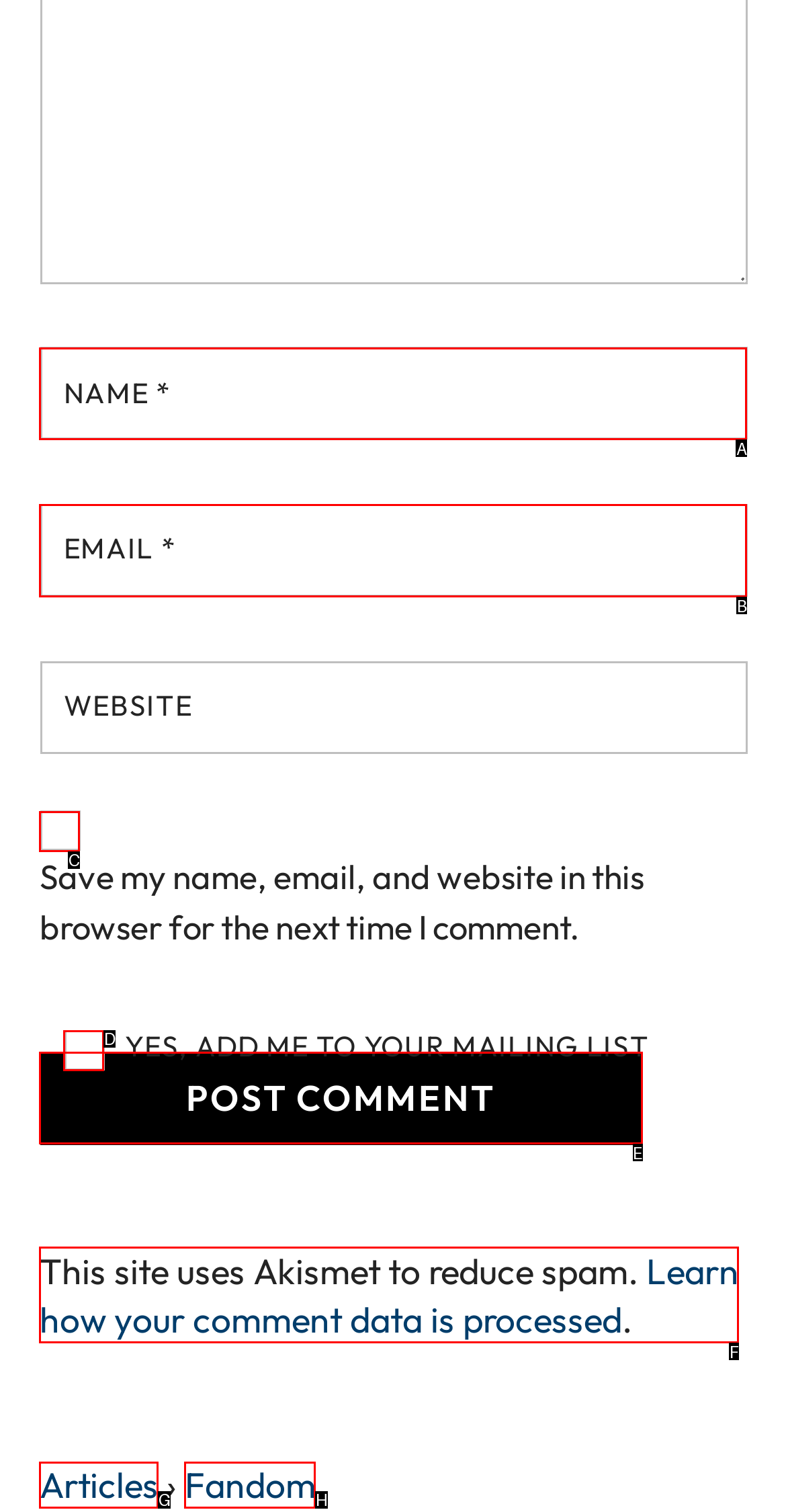Select the proper UI element to click in order to perform the following task: Enter your name. Indicate your choice with the letter of the appropriate option.

A